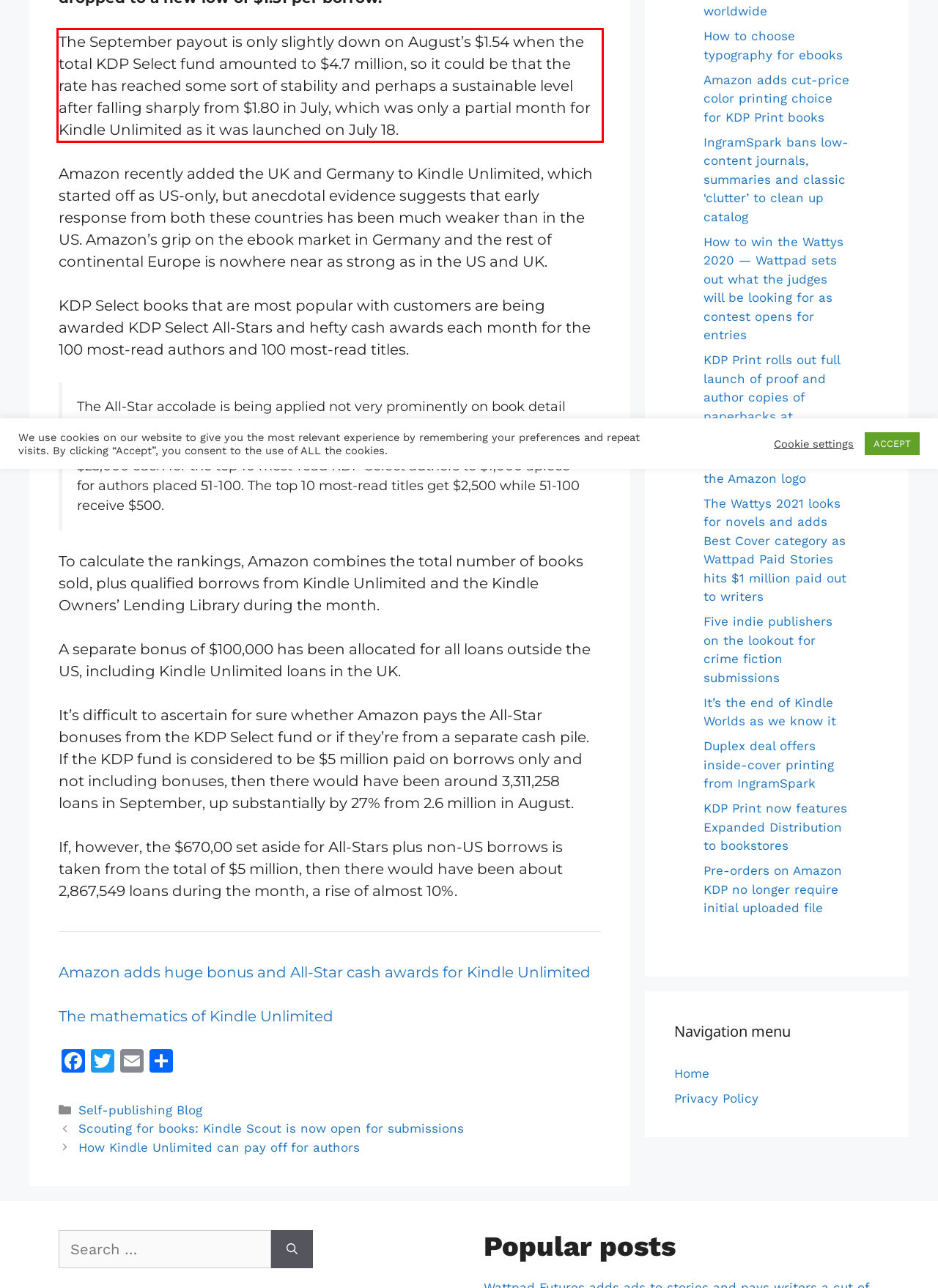You have a screenshot of a webpage with a red bounding box. Identify and extract the text content located inside the red bounding box.

The September payout is only slightly down on August’s $1.54 when the total KDP Select fund amounted to $4.7 million, so it could be that the rate has reached some sort of stability and perhaps a sustainable level after falling sharply from $1.80 in July, which was only a partial month for Kindle Unlimited as it was launched on July 18.